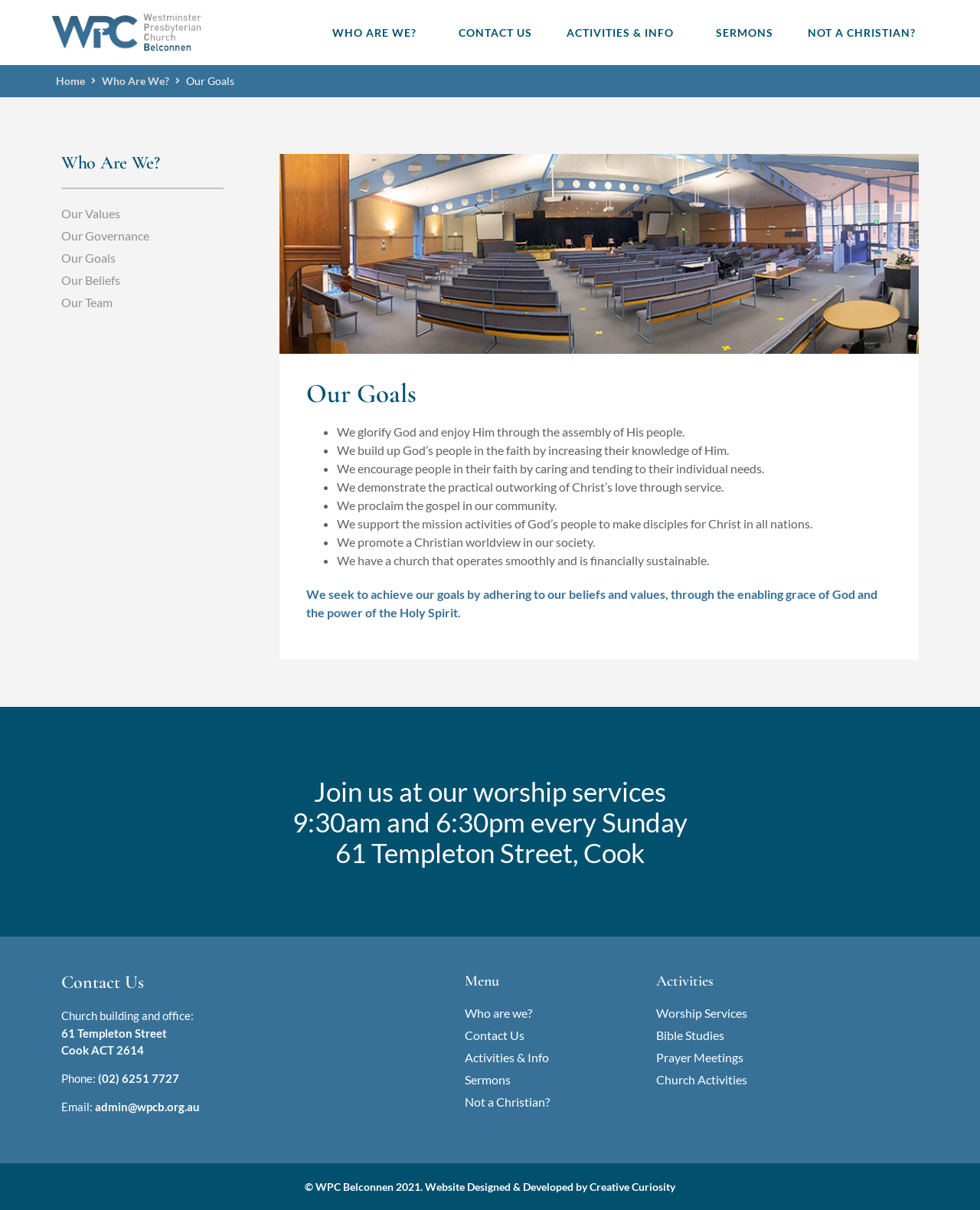Provide the bounding box coordinates of the area you need to click to execute the following instruction: "Click on WHO ARE WE?".

[0.323, 0.012, 0.448, 0.041]